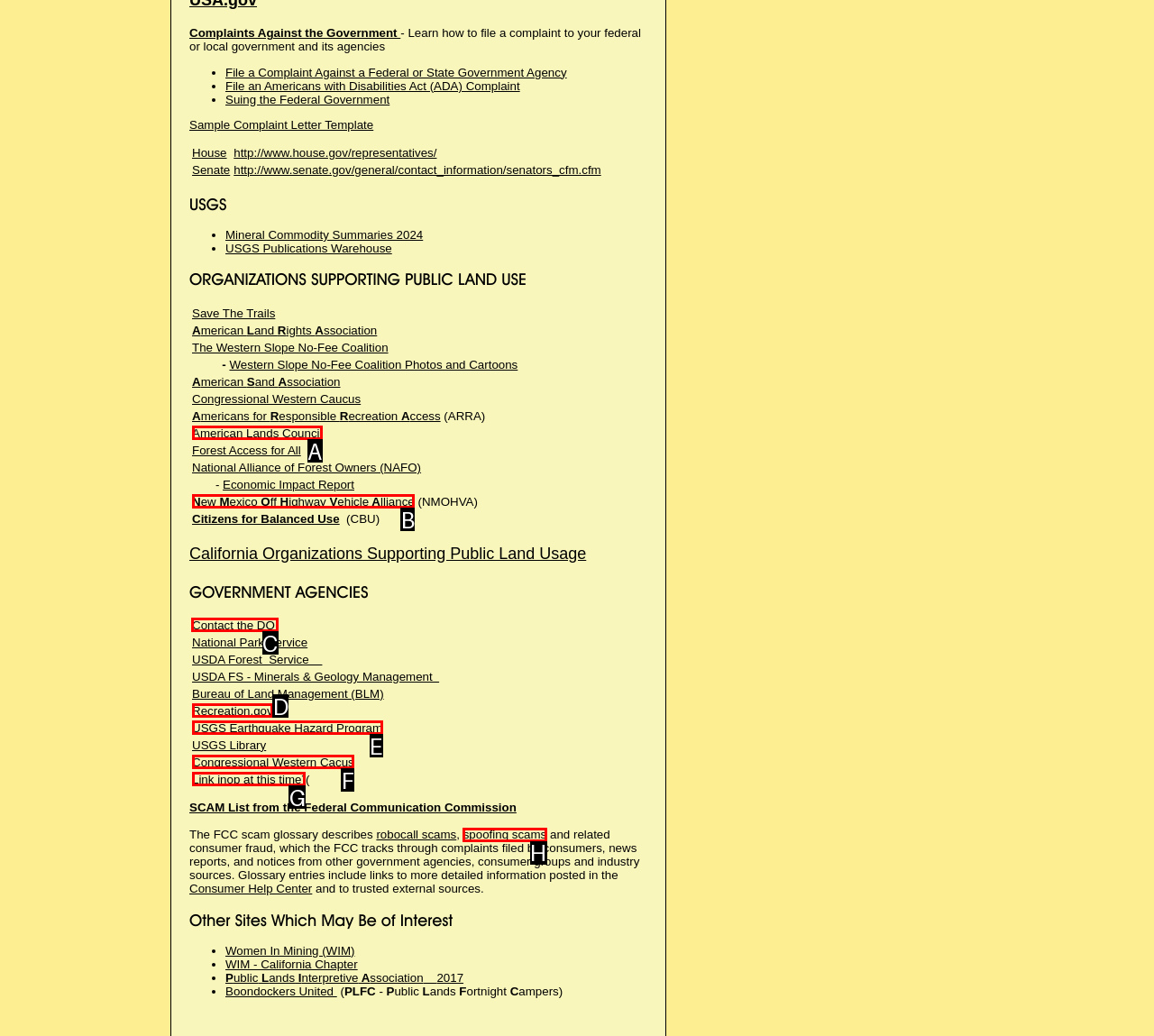Identify the correct letter of the UI element to click for this task: Contact the DOI
Respond with the letter from the listed options.

C